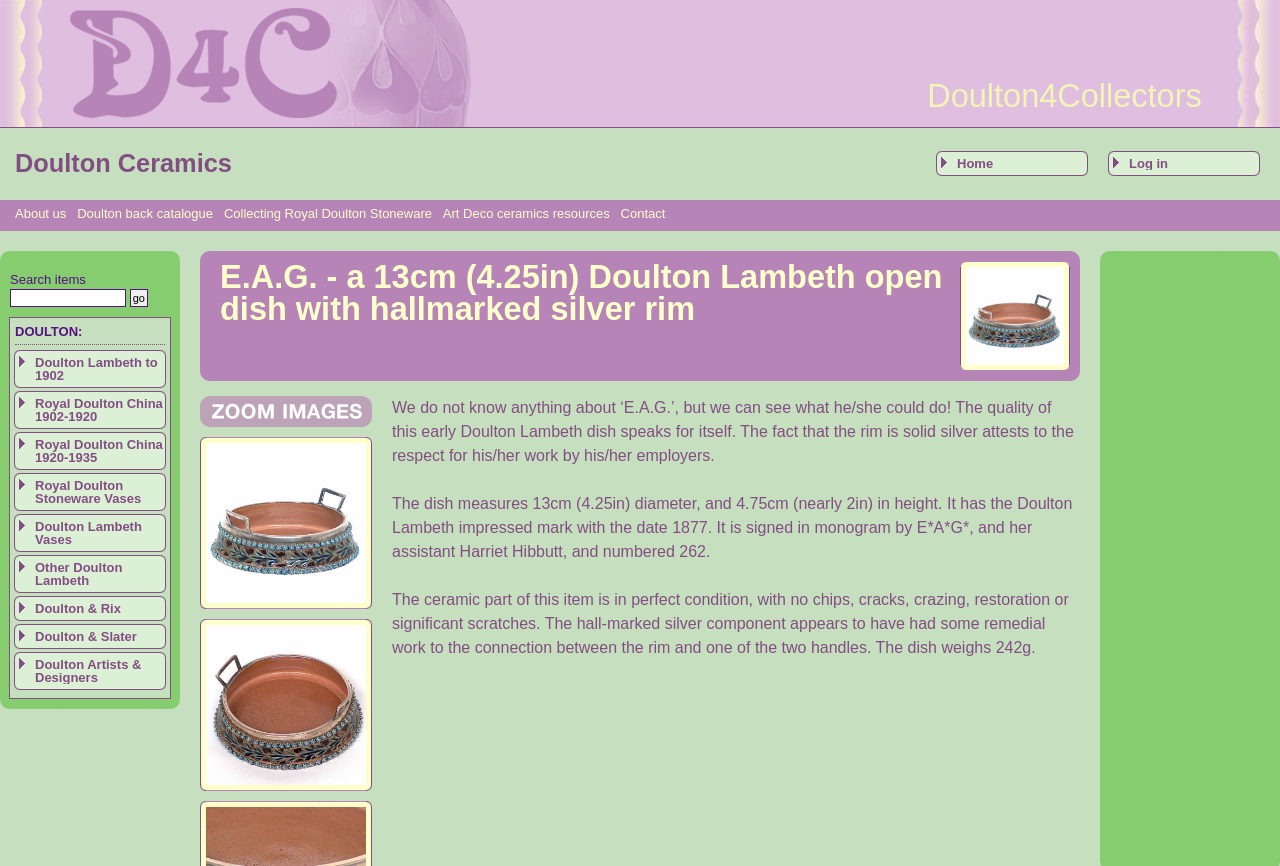Give a one-word or one-phrase response to the question: 
What is the purpose of the search box?

Search items